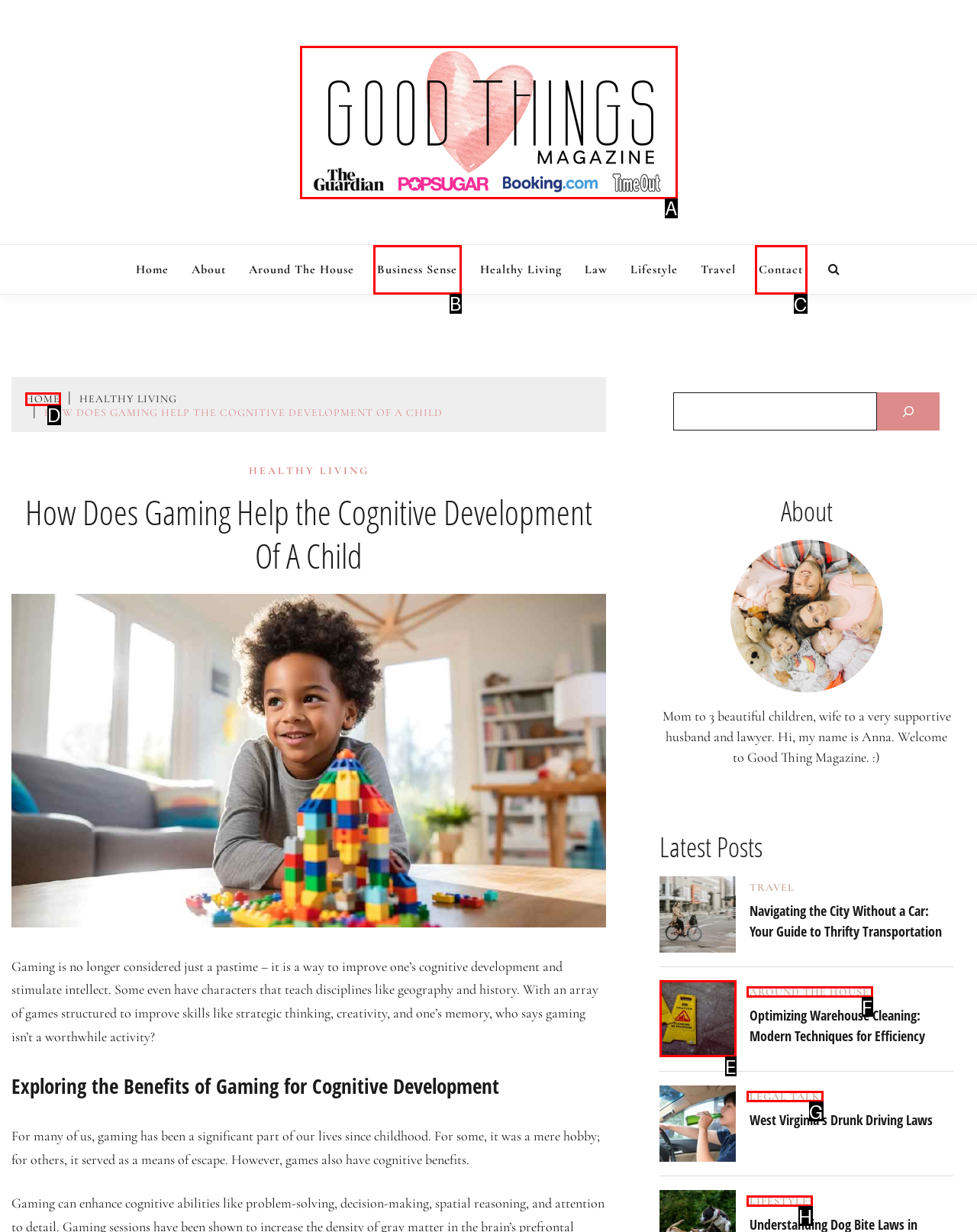Identify the letter of the UI element you need to select to accomplish the task: Click on the 'Contact' link.
Respond with the option's letter from the given choices directly.

C